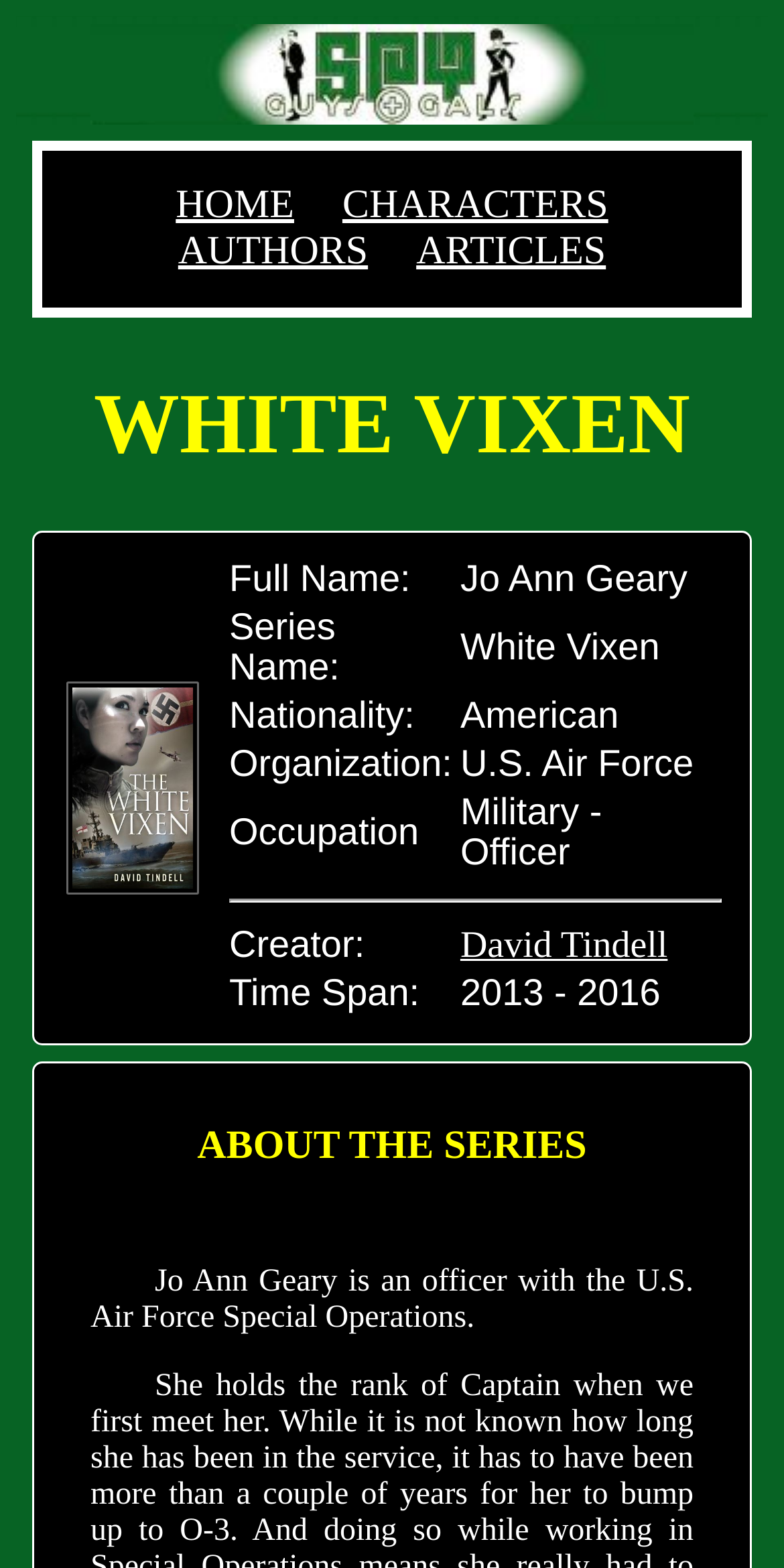Using the image as a reference, answer the following question in as much detail as possible:
What is the organization Jo Ann Geary belongs to?

The answer can be found in the table cell 'Organization: U.S. Air Force' which suggests that Jo Ann Geary belongs to the U.S. Air Force.